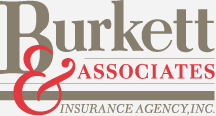What phrase is written in a more understated style? Examine the screenshot and reply using just one word or a brief phrase.

INSURANCE AGENCY, INC.